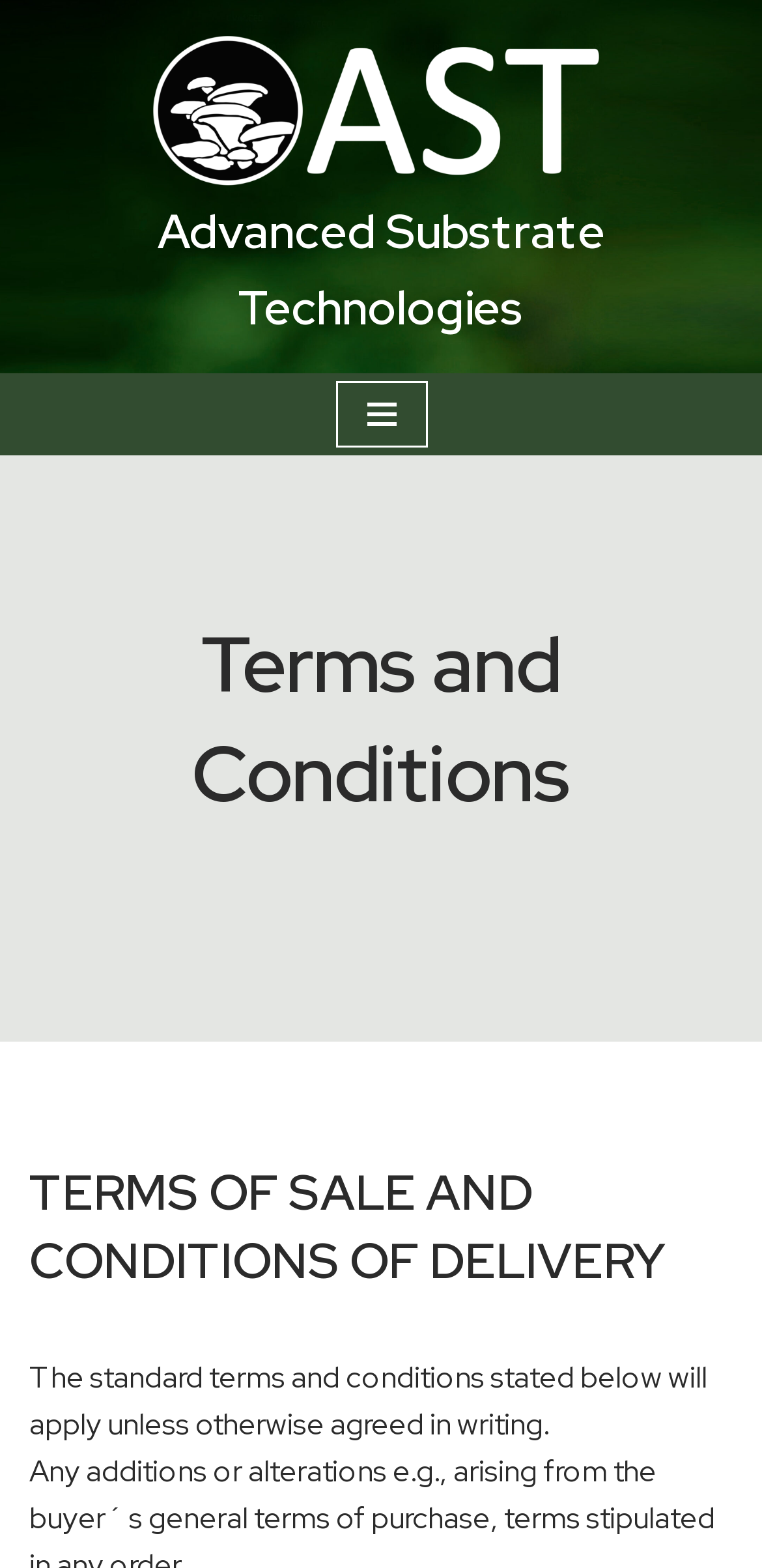Determine the bounding box for the UI element described here: "Skip to content".

[0.0, 0.04, 0.077, 0.065]